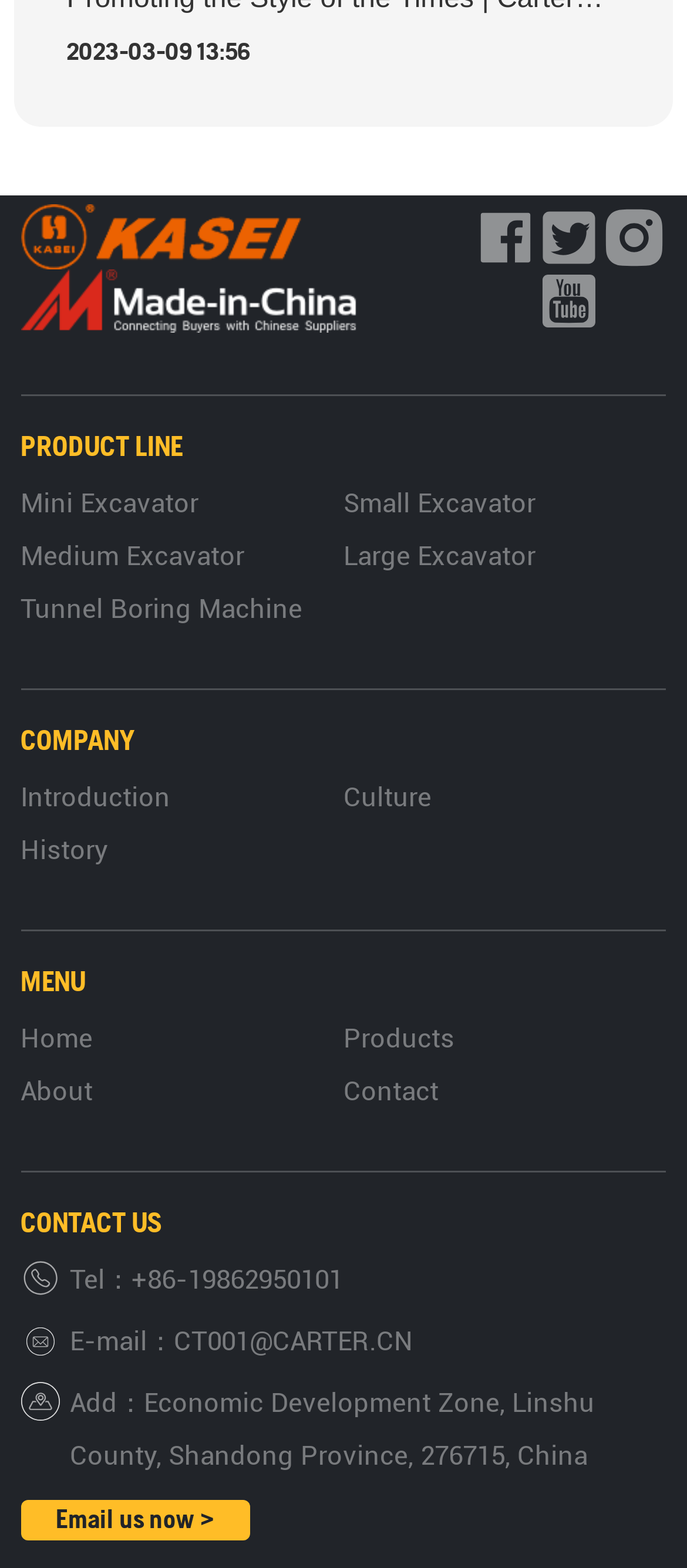How many excavator types are listed?
Give a comprehensive and detailed explanation for the question.

I counted the number of link elements under the 'PRODUCT LINE' section, and found four links: 'Mini Excavator', 'Small Excavator', 'Medium Excavator', and 'Large Excavator'.